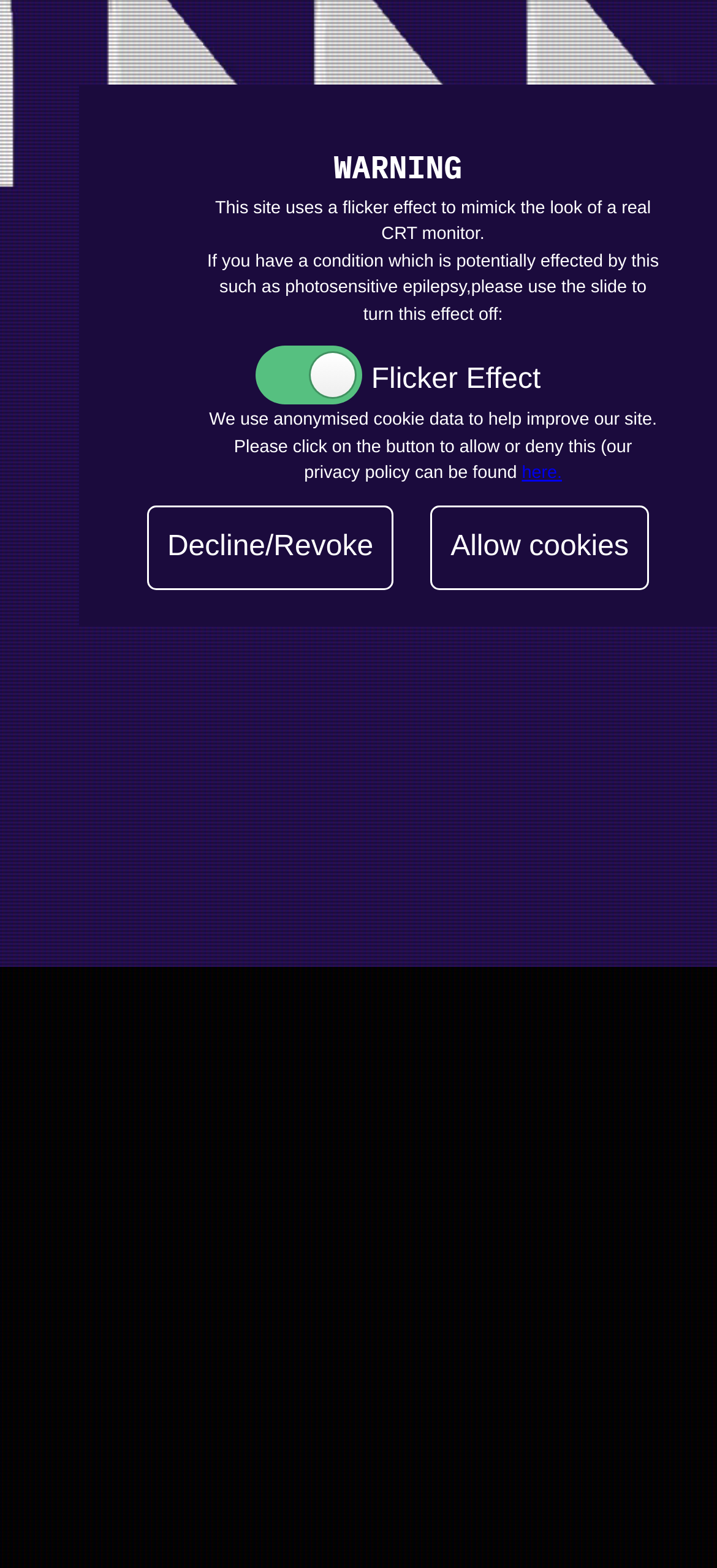Using the provided element description "parent_node: Flicker Effect", determine the bounding box coordinates of the UI element.

[0.356, 0.221, 0.505, 0.258]